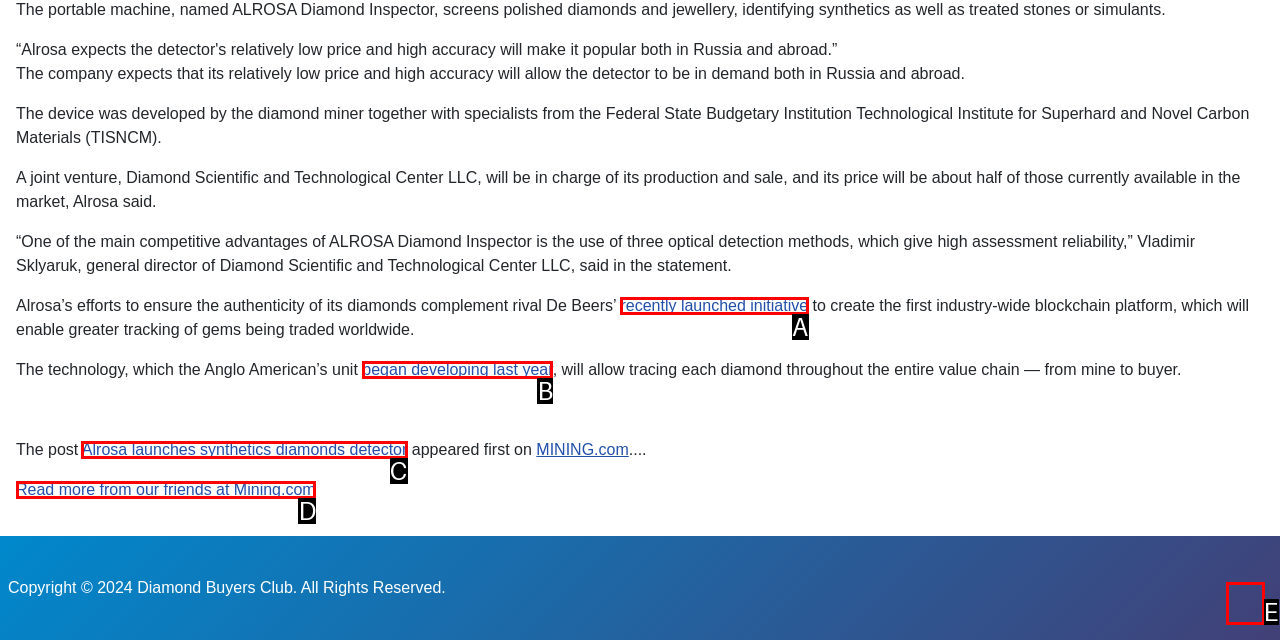Identify the HTML element that corresponds to the following description: Alrosa launches synthetics diamonds detector. Provide the letter of the correct option from the presented choices.

C